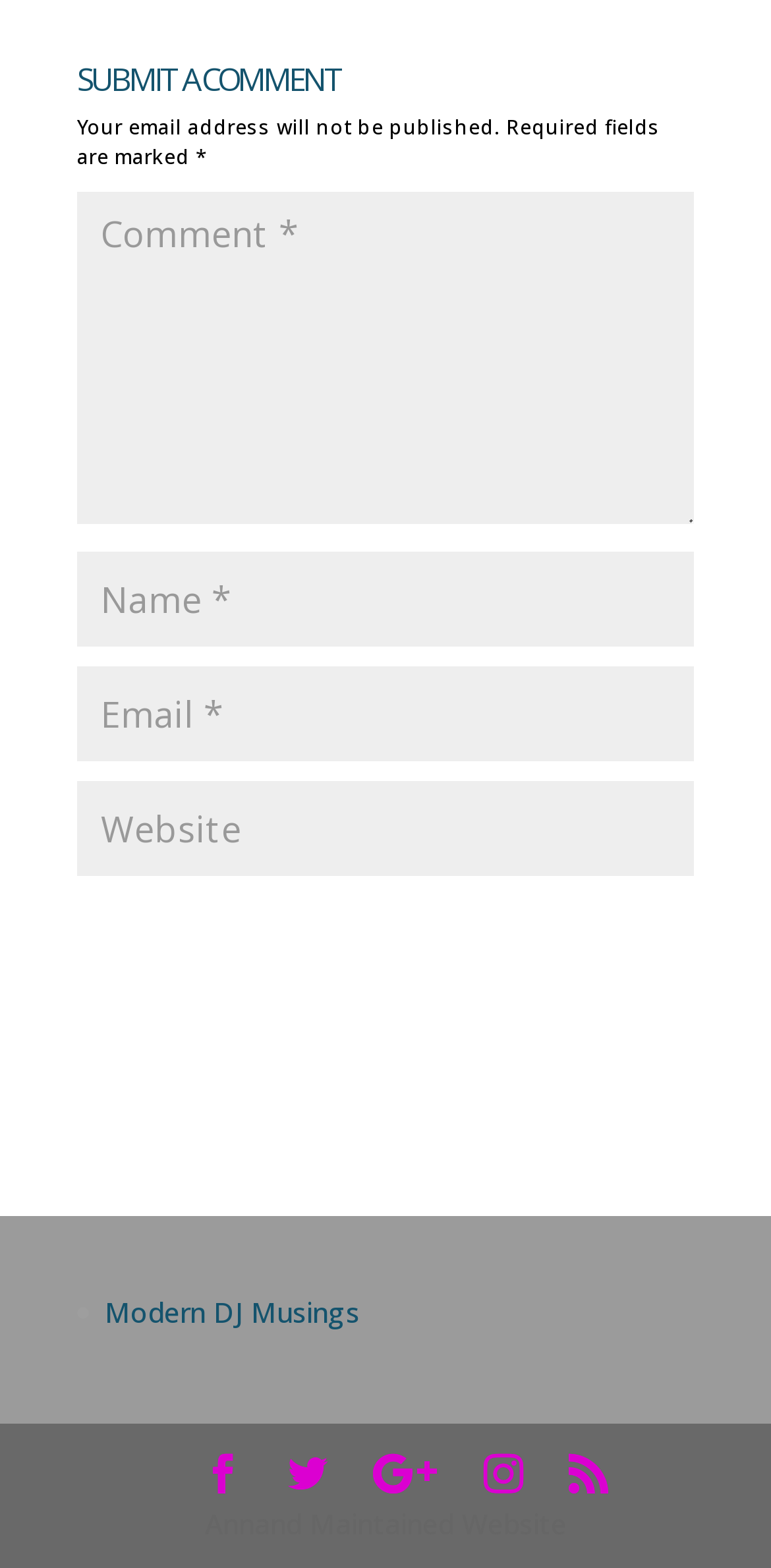Determine the bounding box coordinates of the region that needs to be clicked to achieve the task: "Click the first social media icon".

[0.263, 0.927, 0.314, 0.952]